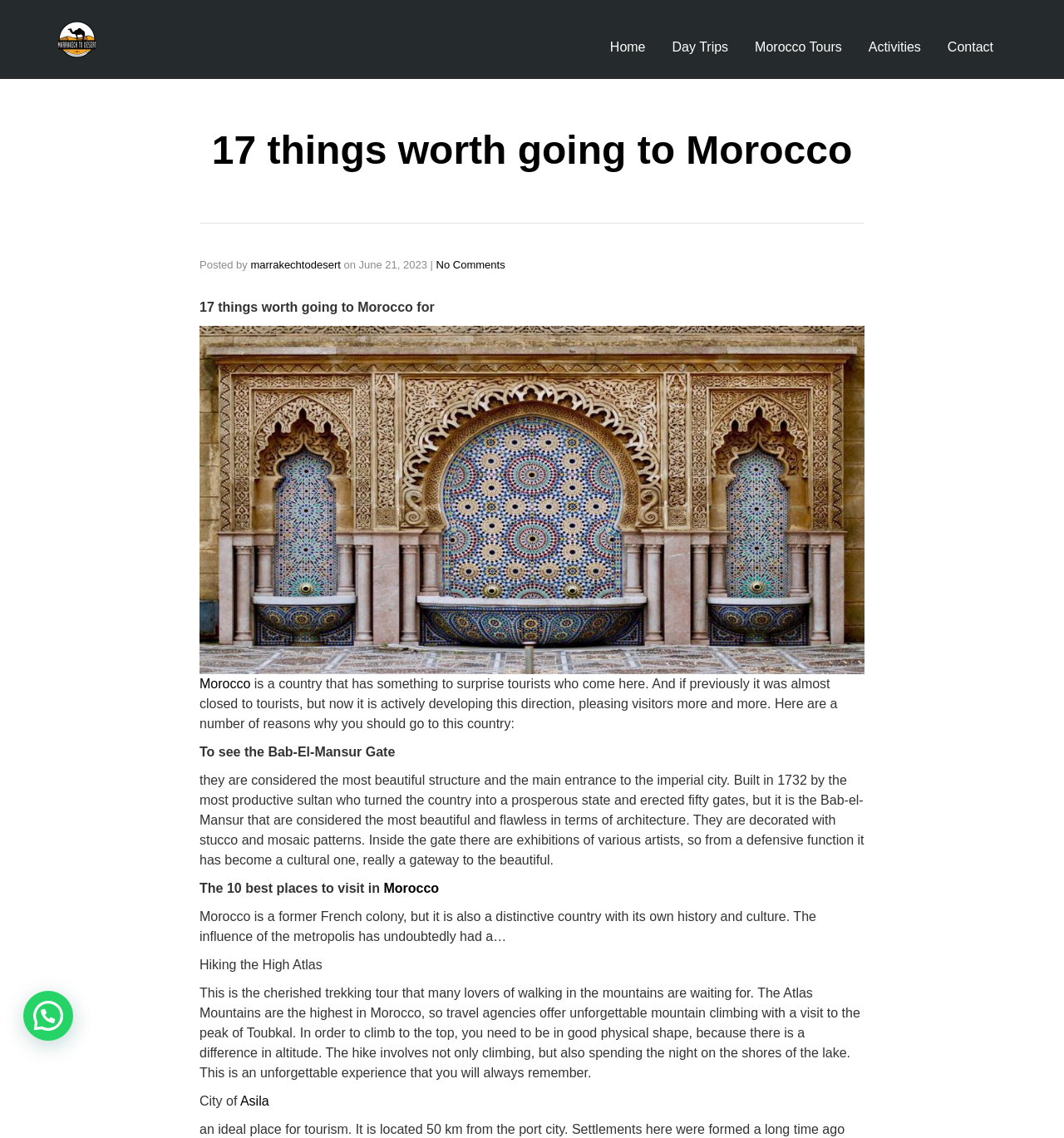Please identify the bounding box coordinates of the clickable area that will fulfill the following instruction: "Read more about Morocco". The coordinates should be in the format of four float numbers between 0 and 1, i.e., [left, top, right, bottom].

[0.188, 0.595, 0.235, 0.607]